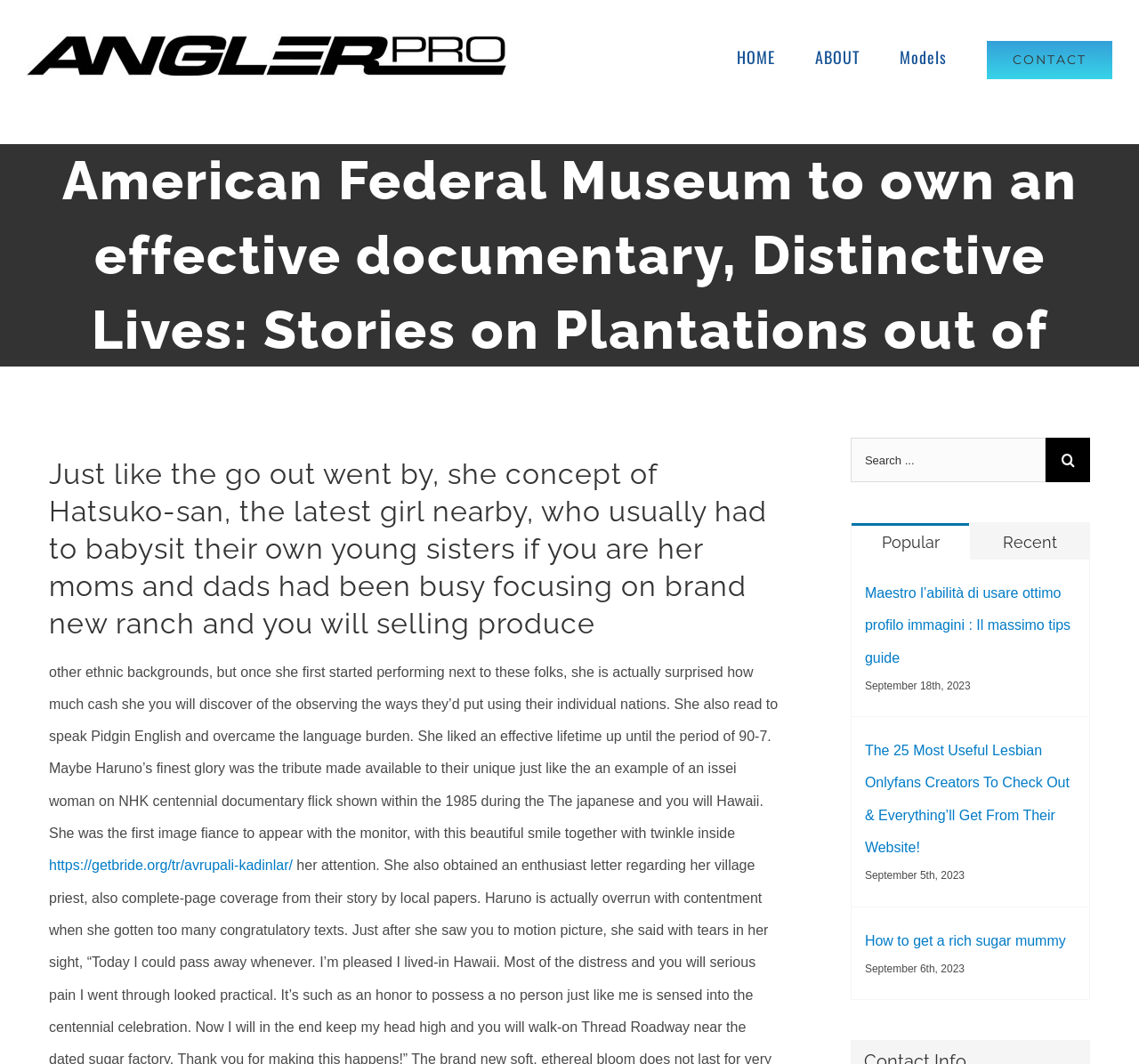Describe every aspect of the webpage in a detailed manner.

The webpage appears to be a blog or article page with a focus on storytelling and personal narratives. At the top left corner, there is a logo for "Angler Pro Boats" with a link to the homepage. To the right of the logo, there is a main navigation menu with four menu items: "HOME", "ABOUT", "Models", and "CONTACT".

Below the navigation menu, there is a large heading that spans almost the entire width of the page, with the title "Haruno being filmed of the Japanese American Federal Museum to own an effective documentary, Distinctive Lives: Stories on Plantations out of Hawaii". This heading is followed by a series of paragraphs that tell the story of Haruno, a Japanese American woman who lived a remarkable life.

The story is divided into several sections, with headings and paragraphs that describe Haruno's experiences, including her work on a ranch, her interactions with people of other ethnic backgrounds, and her appearance in a documentary film. There are also links to external websites and resources scattered throughout the text.

On the right side of the page, there is a search bar with a textbox and a search button. Below the search bar, there are several links to popular and recent articles, as well as a list of dated links to other stories or articles.

Overall, the webpage has a simple and clean design, with a focus on presenting a narrative and providing additional resources and links for readers.